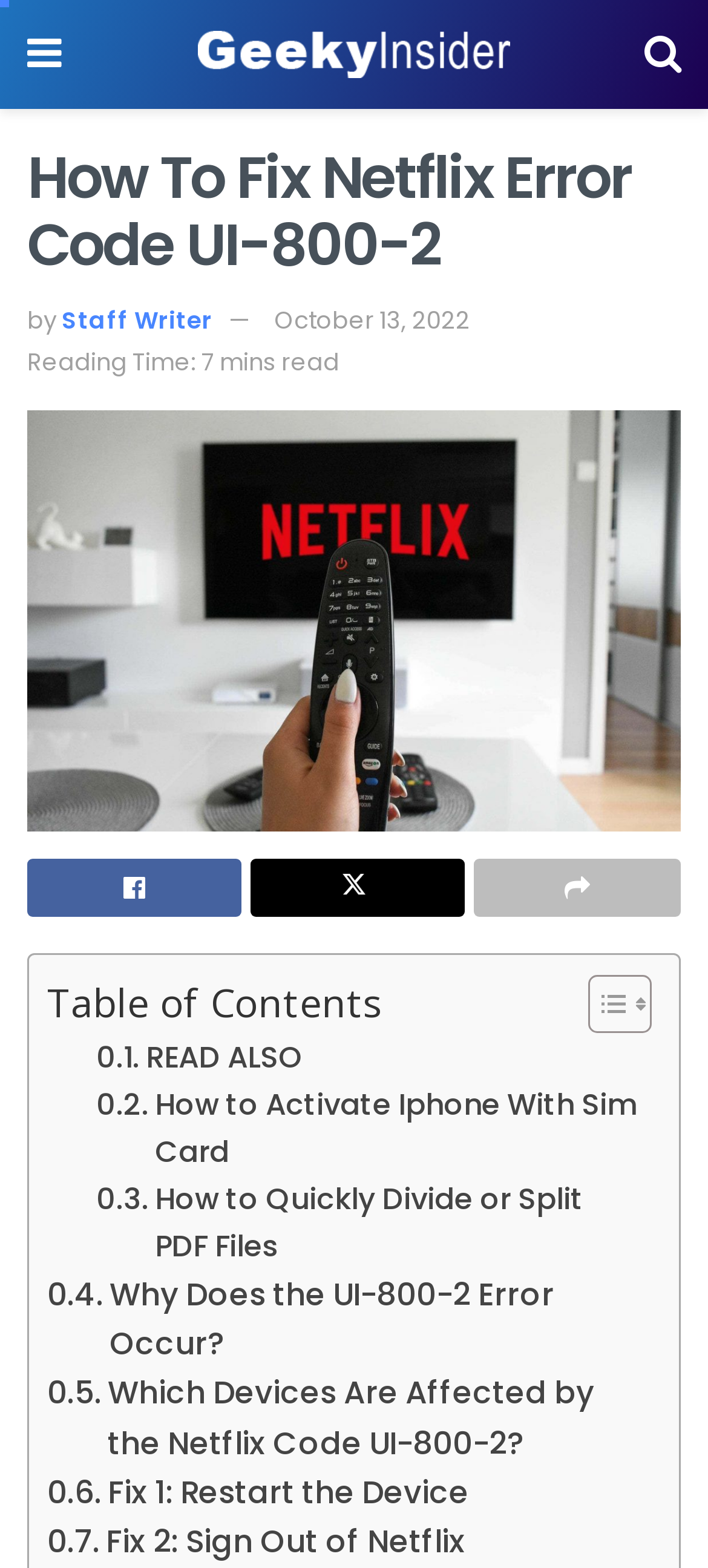Please determine the bounding box coordinates of the element to click in order to execute the following instruction: "Click on the Geeky Insider logo". The coordinates should be four float numbers between 0 and 1, specified as [left, top, right, bottom].

[0.278, 0.02, 0.719, 0.05]